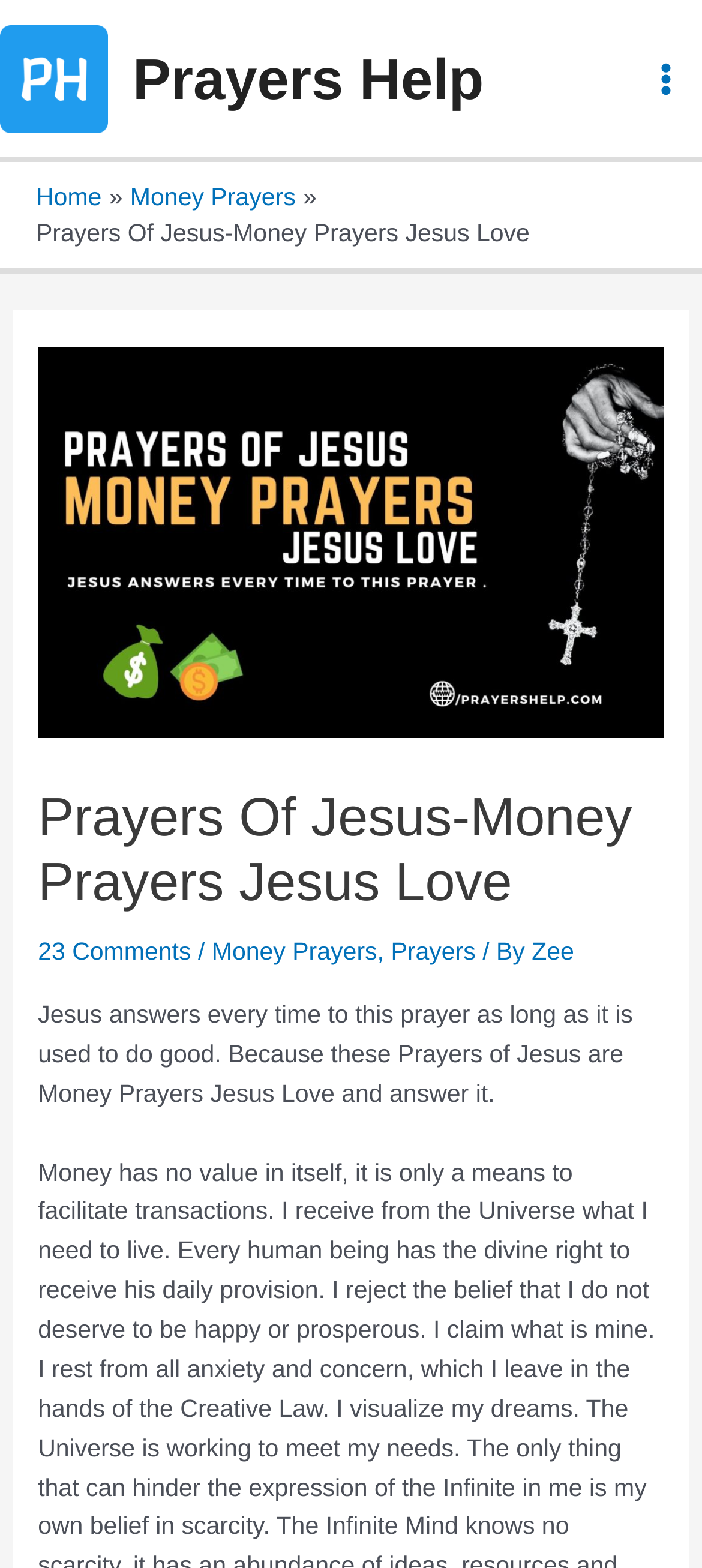Provide the bounding box coordinates of the area you need to click to execute the following instruction: "View 'Money Prayers'".

[0.185, 0.118, 0.421, 0.135]